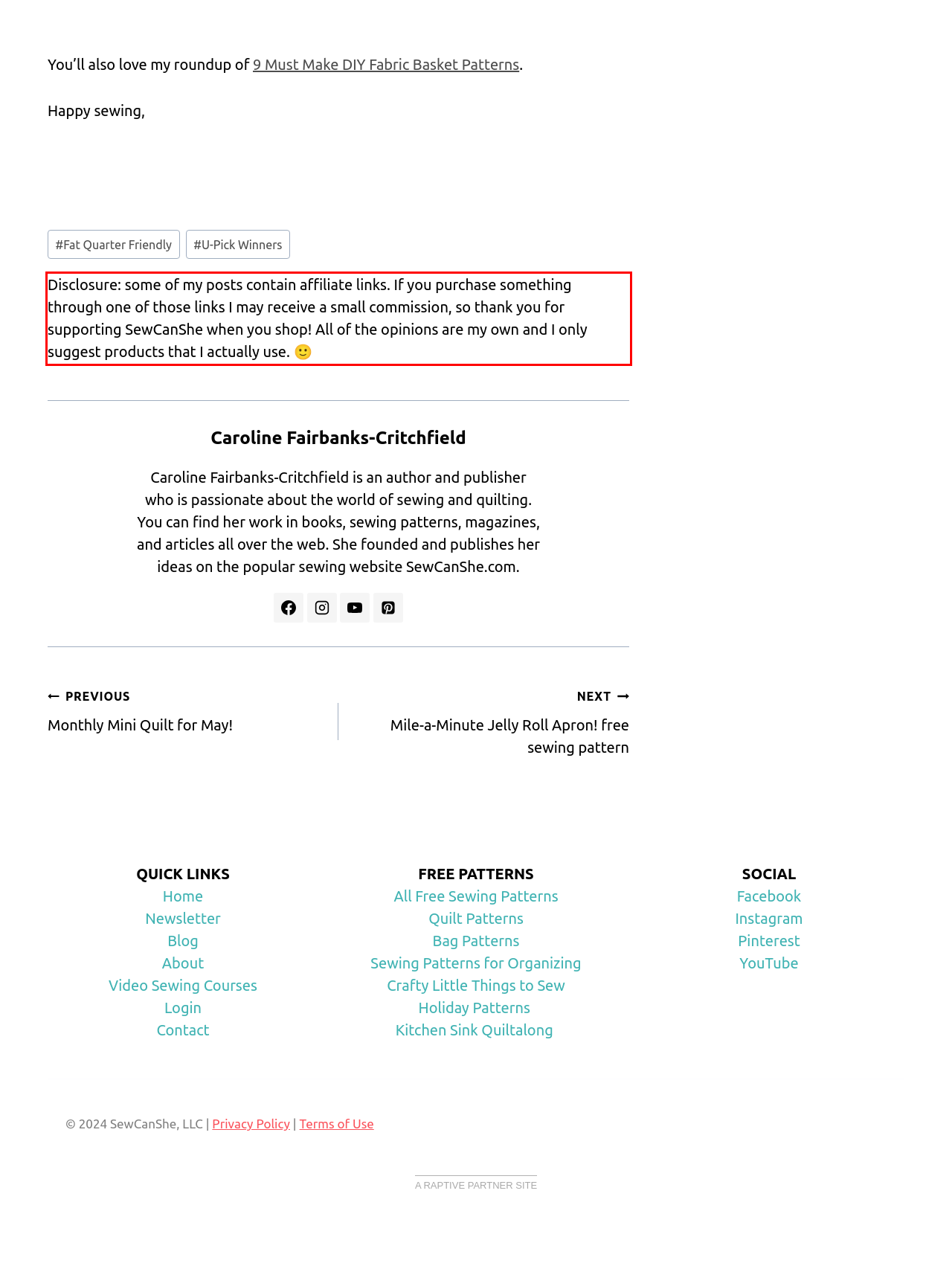There is a screenshot of a webpage with a red bounding box around a UI element. Please use OCR to extract the text within the red bounding box.

Disclosure: some of my posts contain affiliate links. If you purchase something through one of those links I may receive a small commission, so thank you for supporting SewCanShe when you shop! All of the opinions are my own and I only suggest products that I actually use. 🙂